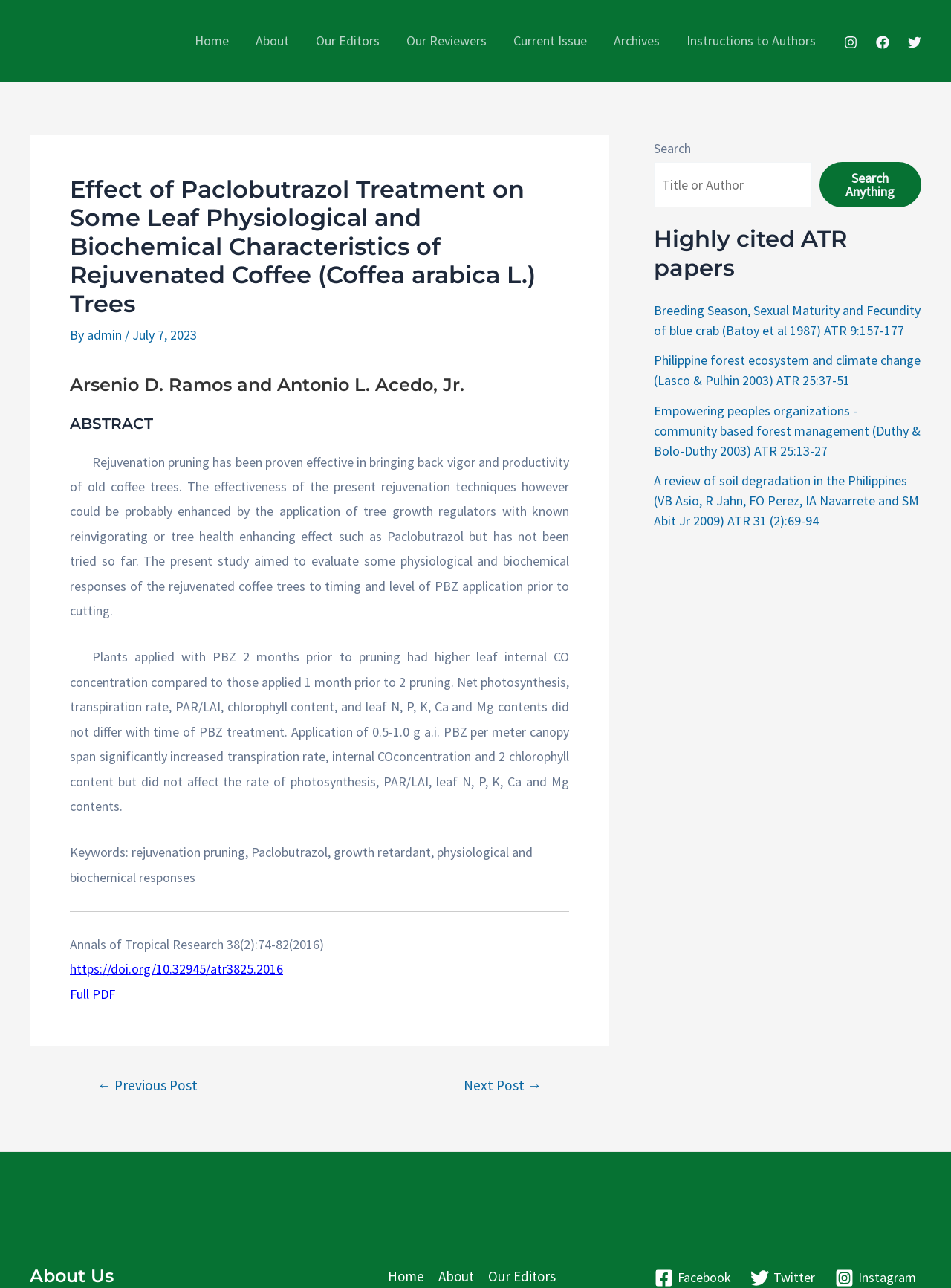Using the given description, provide the bounding box coordinates formatted as (top-left x, top-left y, bottom-right x, bottom-right y), with all values being floating point numbers between 0 and 1. Description: Instructions to Authors

[0.708, 0.0, 0.872, 0.063]